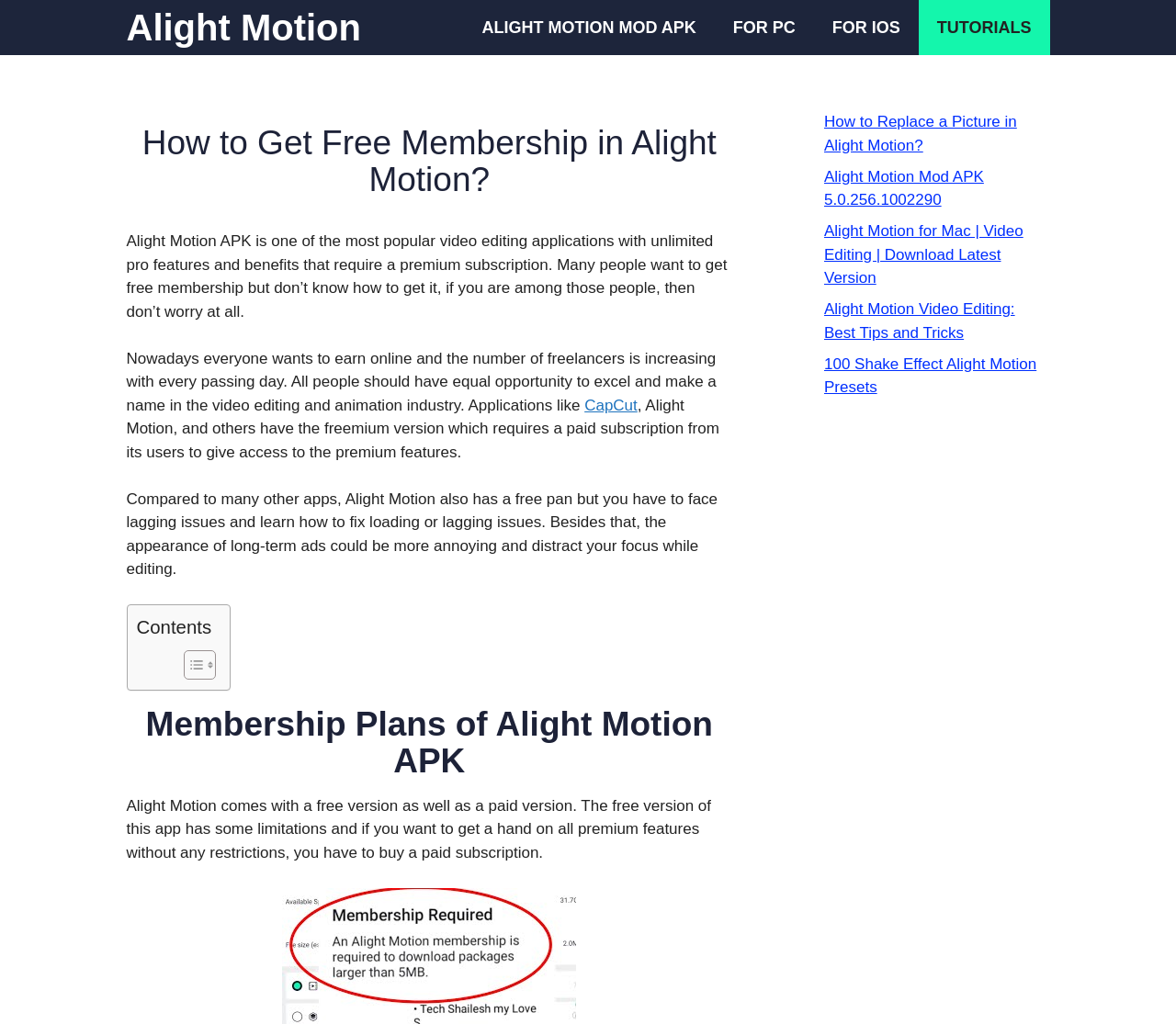Please find the bounding box coordinates of the clickable region needed to complete the following instruction: "go to home page". The bounding box coordinates must consist of four float numbers between 0 and 1, i.e., [left, top, right, bottom].

None